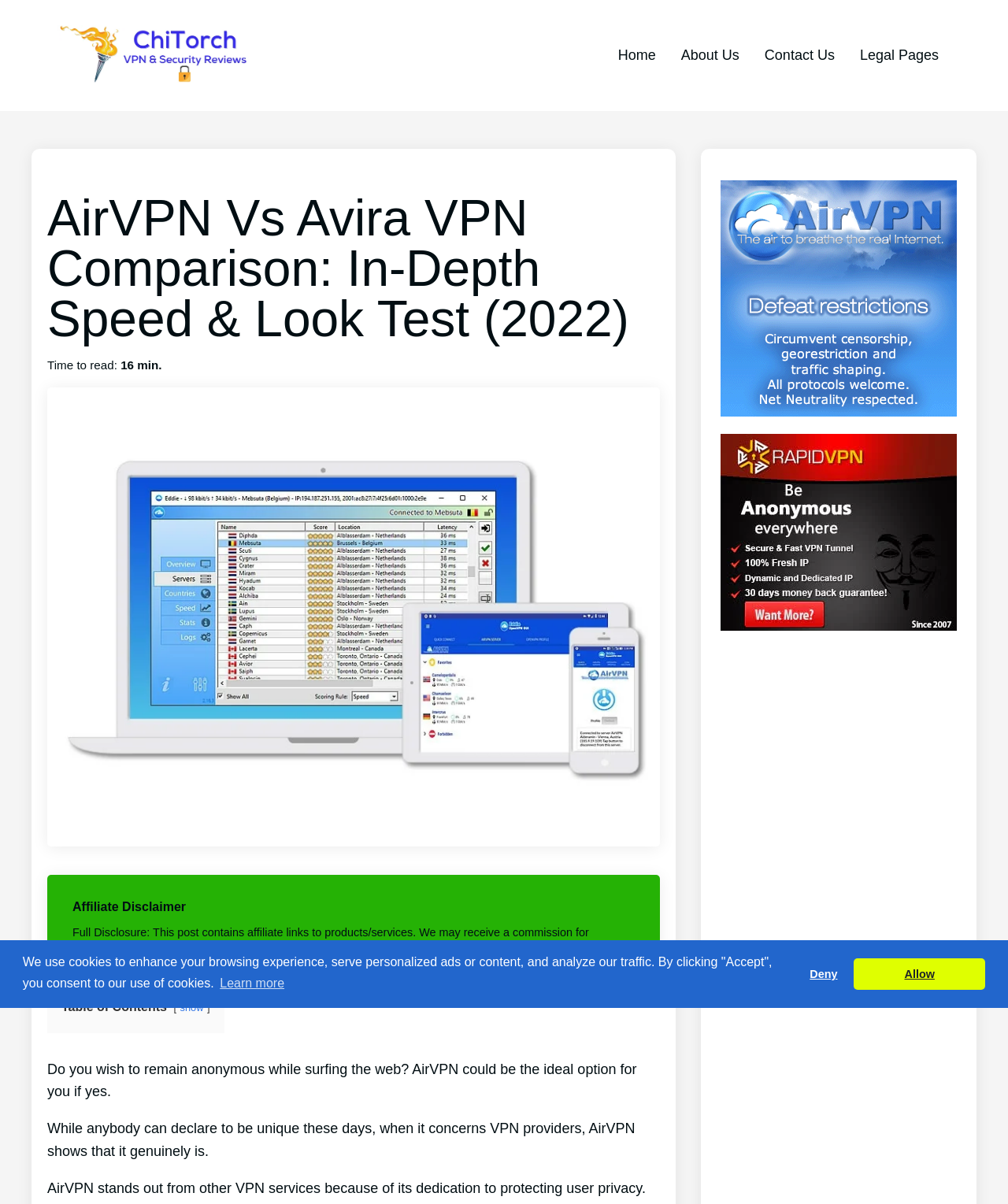How long does it take to read the article?
Look at the screenshot and give a one-word or phrase answer.

16 min